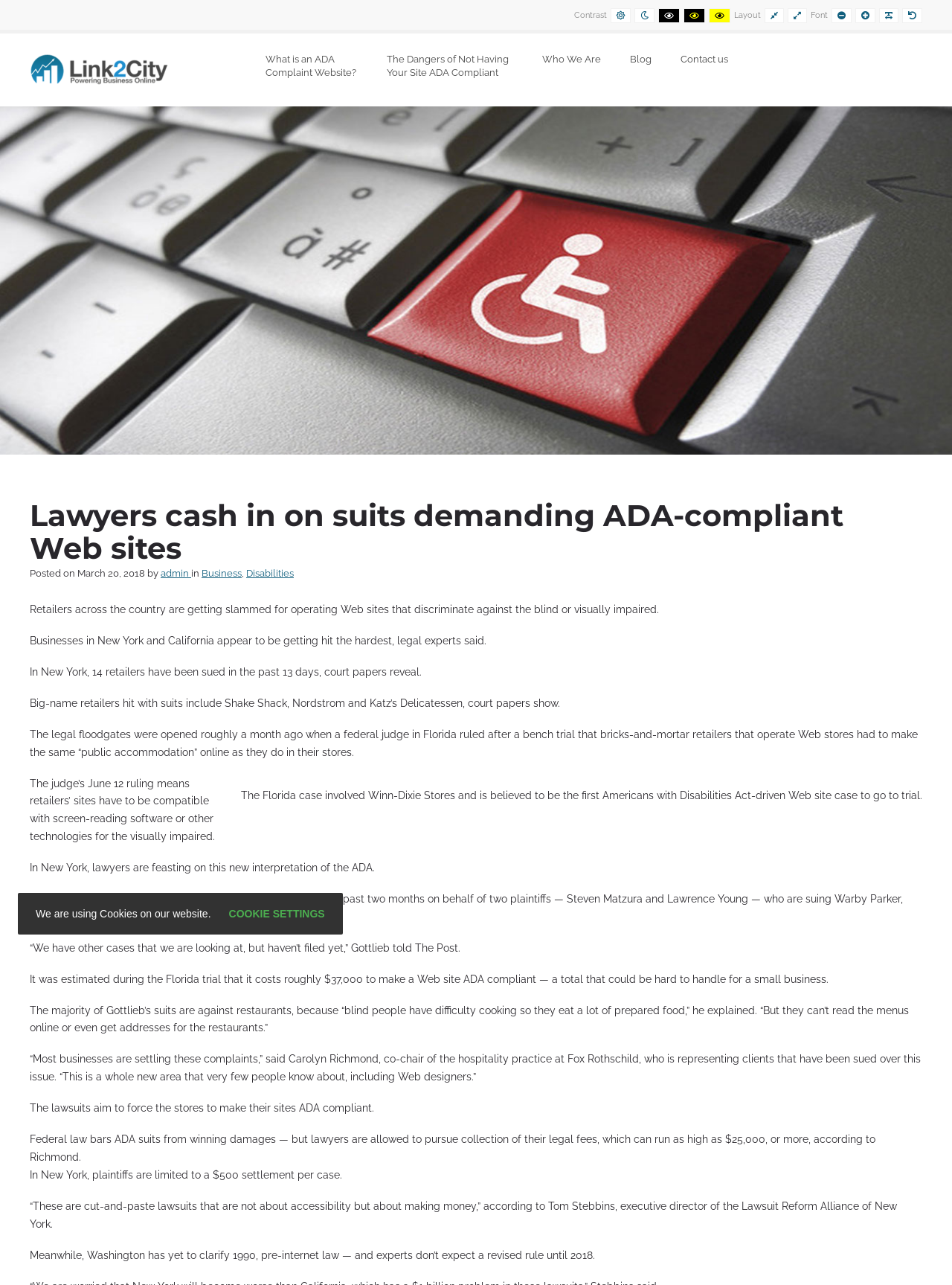Offer a comprehensive description of the webpage’s content and structure.

This webpage is about lawyers taking advantage of lawsuits demanding ADA-compliant websites. At the top, there are several buttons and text elements that allow users to adjust the website's contrast, layout, and font size. Below this section, there is a navigation menu with links to various pages, including "What is an ADA Complaint Website?", "The Dangers of Not Having Your Site ADA Compliant", "Who We Are", "Blog", and "Contact us".

The main content of the webpage is an article about lawyers cashing in on suits demanding ADA-compliant websites. The article is divided into several sections, with headings and paragraphs of text. The text describes how retailers across the country are being sued for operating websites that discriminate against the blind or visually impaired, with businesses in New York and California being hit the hardest. The article also mentions specific retailers, such as Shake Shack and Nordstrom, that have been sued.

To the left of the article, there is a slider section with a heading and several links to related articles. Below the article, there is a section with a button labeled "COOKIE SETTINGS" and a text element stating that the website uses cookies.

Overall, the webpage has a simple and organized layout, with a focus on providing information about ADA-compliant websites and the lawsuits surrounding them.